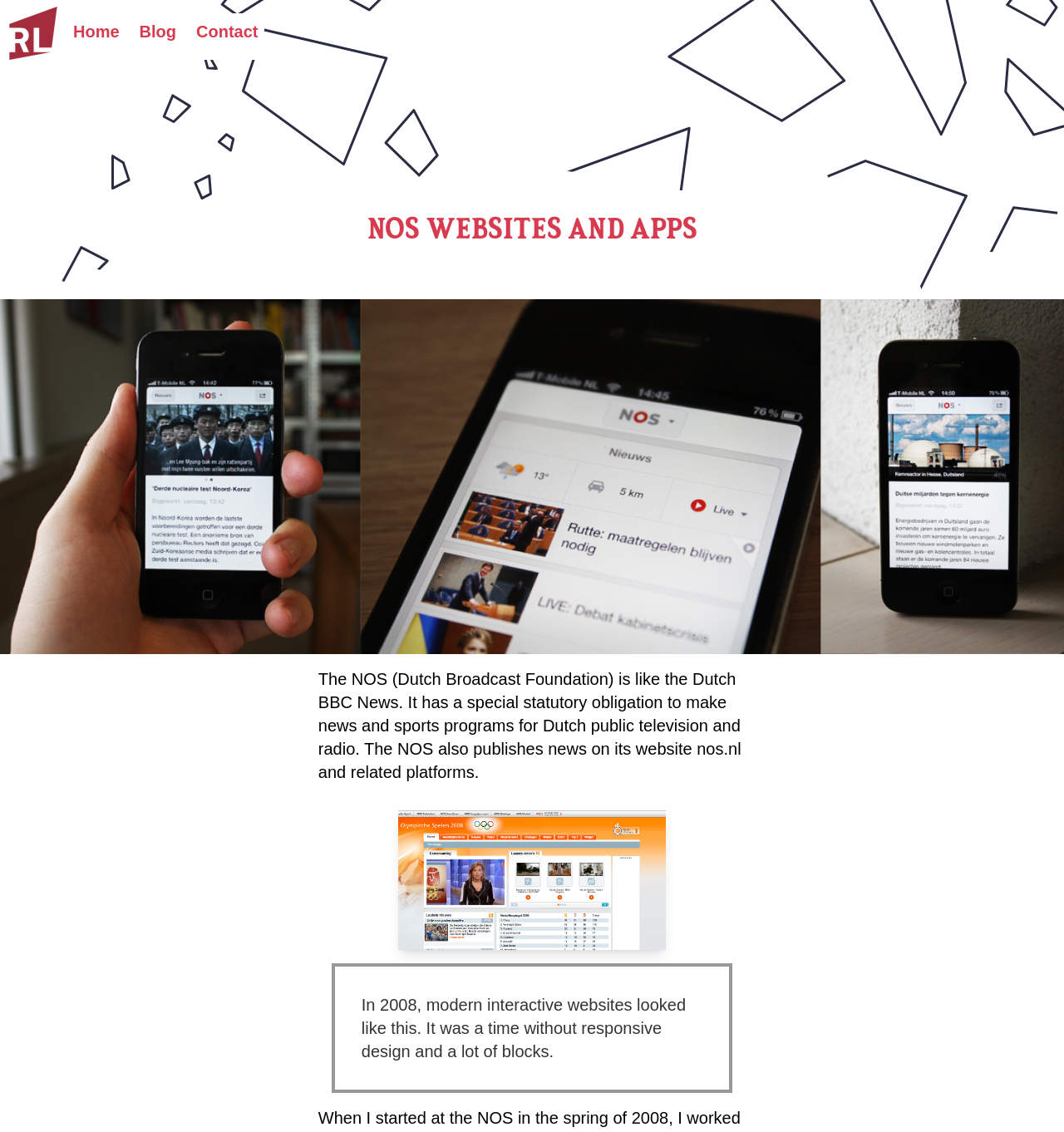Describe all the key features of the webpage in detail.

This webpage is a personal website of Reinier Ladan, a product manager, featuring a blog with various content. At the top left corner, there is a logo of Reinier Ladan, accompanied by a link to the homepage. Next to it, there are three navigation links: "Home", "Blog", and "Contact", aligned horizontally.

Below the navigation links, there is a prominent heading that reads "NOS websites and apps". Underneath the heading, there is a large image showcasing examples of NOS design work by Reinier Ladan, spanning the entire width of the page. 

To the right of the image, there is a block of text that describes the NOS (Dutch Broadcast Foundation) and its role in providing news and sports programs for Dutch public television and radio. Below this text, there is another image example of NOS design work by Reinier Ladan.

Further down, there is a blockquote with a text that reminisces about the design of interactive websites in 2008, a time before responsive design and with many blocks.